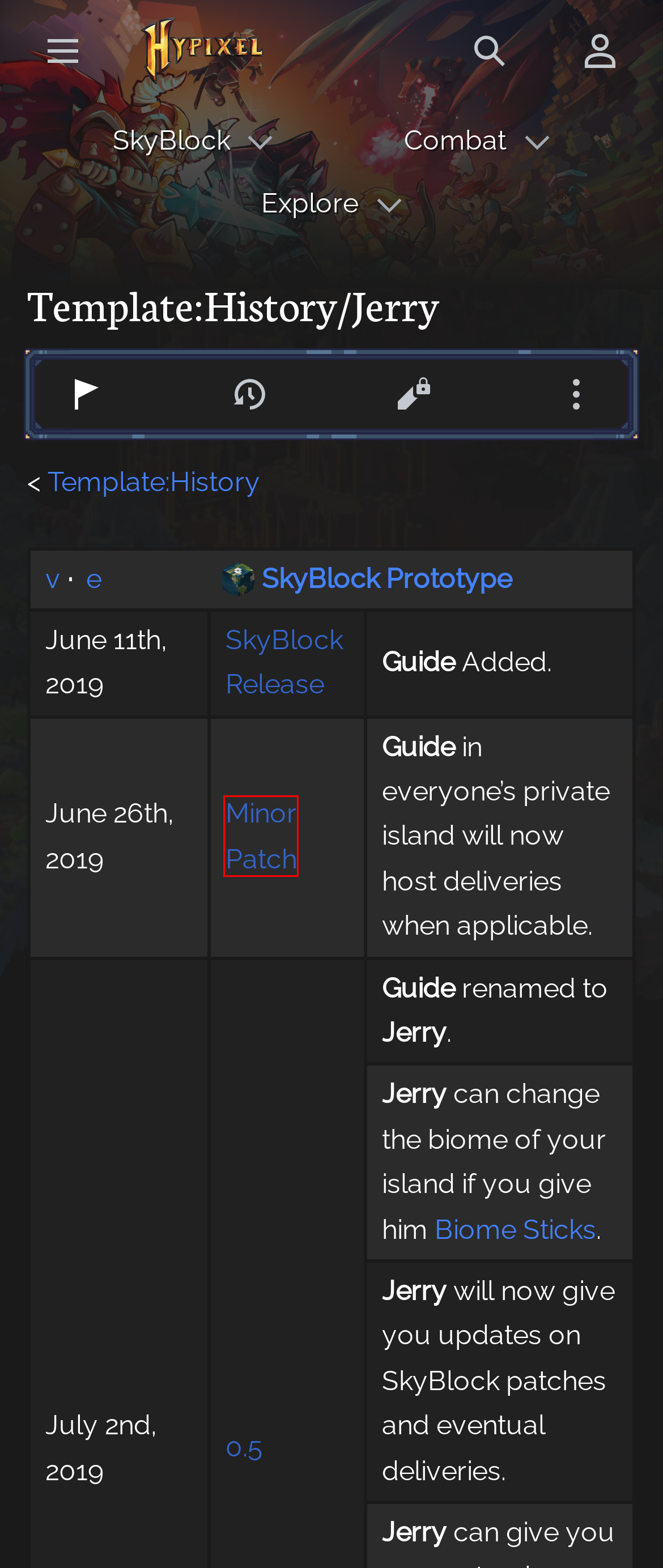You have a screenshot of a webpage, and a red bounding box highlights an element. Select the webpage description that best fits the new page after clicking the element within the bounding box. Options are:
A. [June 21] Undead Patch | Hypixel Forums
B. SkyBlock Patch 0.7.1 | Hypixel Forums
C. [June 26] Changelog | Hypixel Forums
D. Hypixel Forums
E. Rules & Policies | Hypixel Forums
F. New Prototype Game - Hypixel SkyBlock | Hypixel Forums
G. SkyBlock Patch 0.7 - The End, Carpentry, Runes, and more! | Hypixel Forums
H. SkyBlock Patch 0.5 - Fishing, Achievements and more! | Hypixel Forums

C